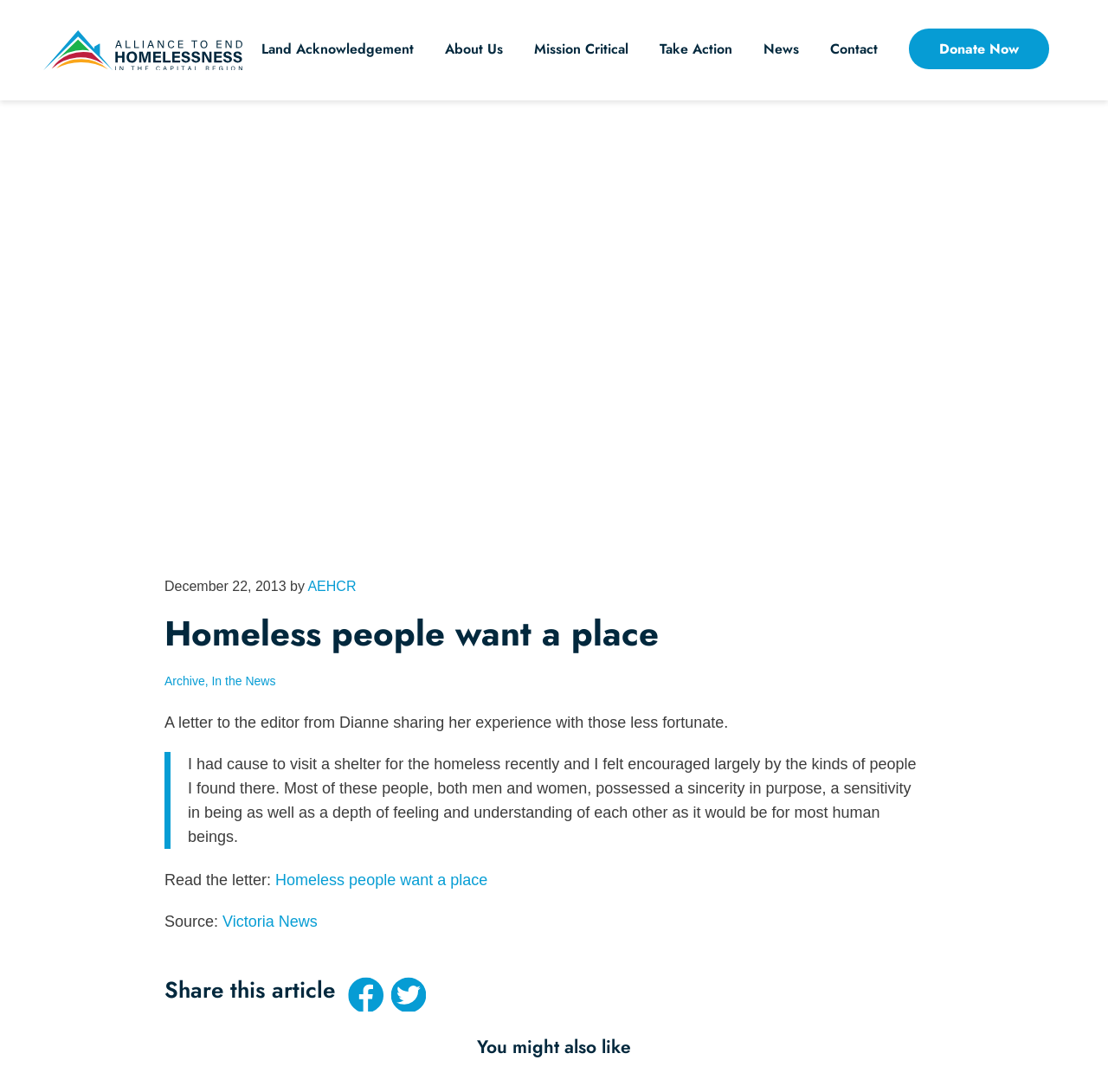Determine the bounding box coordinates of the clickable region to carry out the instruction: "Share this article on Facebook".

[0.314, 0.895, 0.345, 0.926]